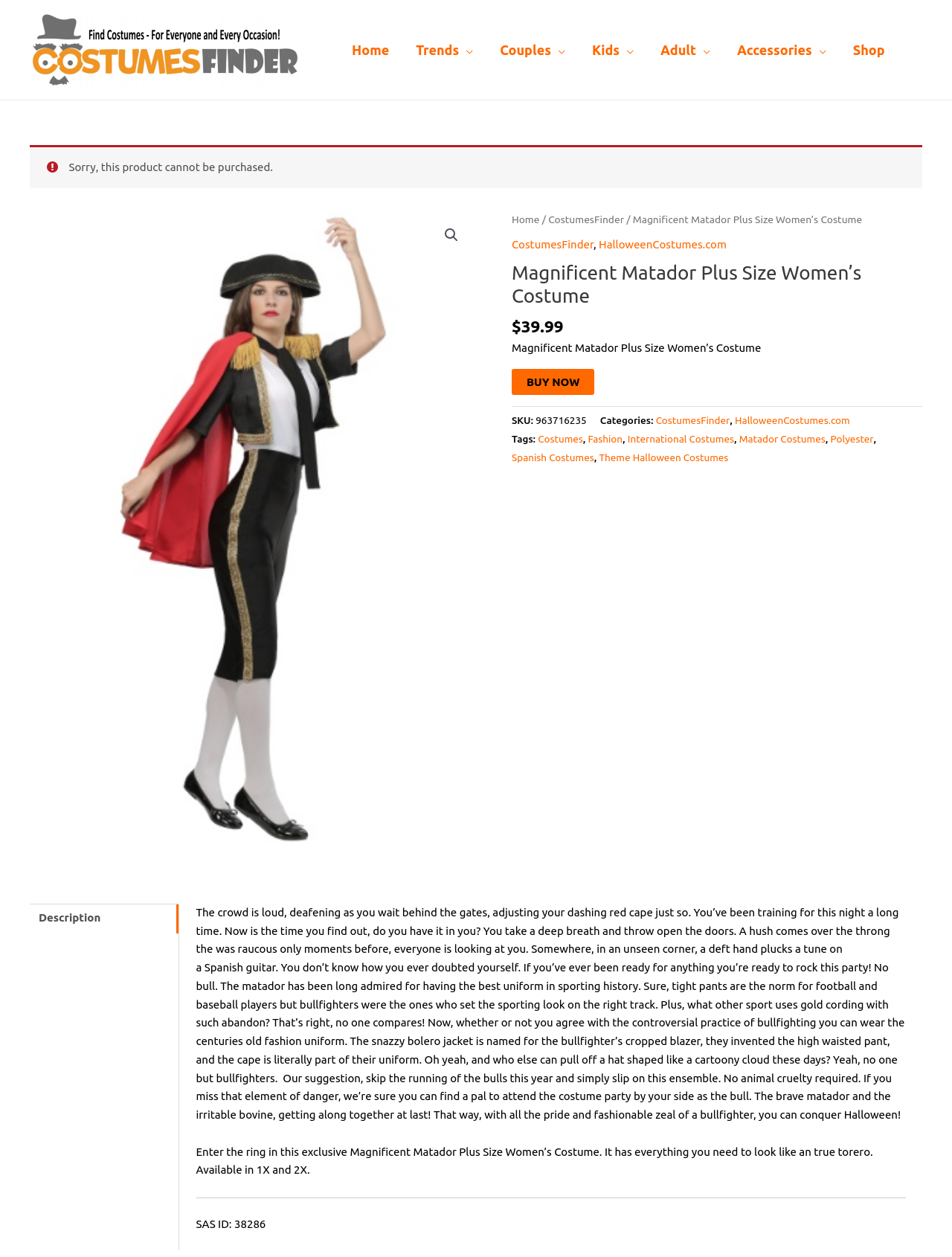Create a detailed summary of the webpage's content and design.

This webpage is about a Magnificent Matador Plus Size Women's Costume. At the top, there is a navigation menu with links to "Home", "Couples", "Kids", "Adult", "Accessories", and "Shop". Below the navigation menu, there is a breadcrumb trail showing the current page's location within the website.

The main content of the page is dedicated to the costume, with a large image of the costume on the left side and a description on the right side. The description is divided into sections, including a product title, price, and product details such as SKU, categories, and tags. There are also links to related categories and tags.

Below the product details, there is a tab list with a single tab labeled "Description". When selected, this tab displays a detailed description of the costume, including a narrative about the matador's experience and the history of the bullfighter's uniform. The description also includes information about the costume's features and sizing.

At the bottom of the page, there is a separator line, followed by a static text displaying the SAS ID of the product.